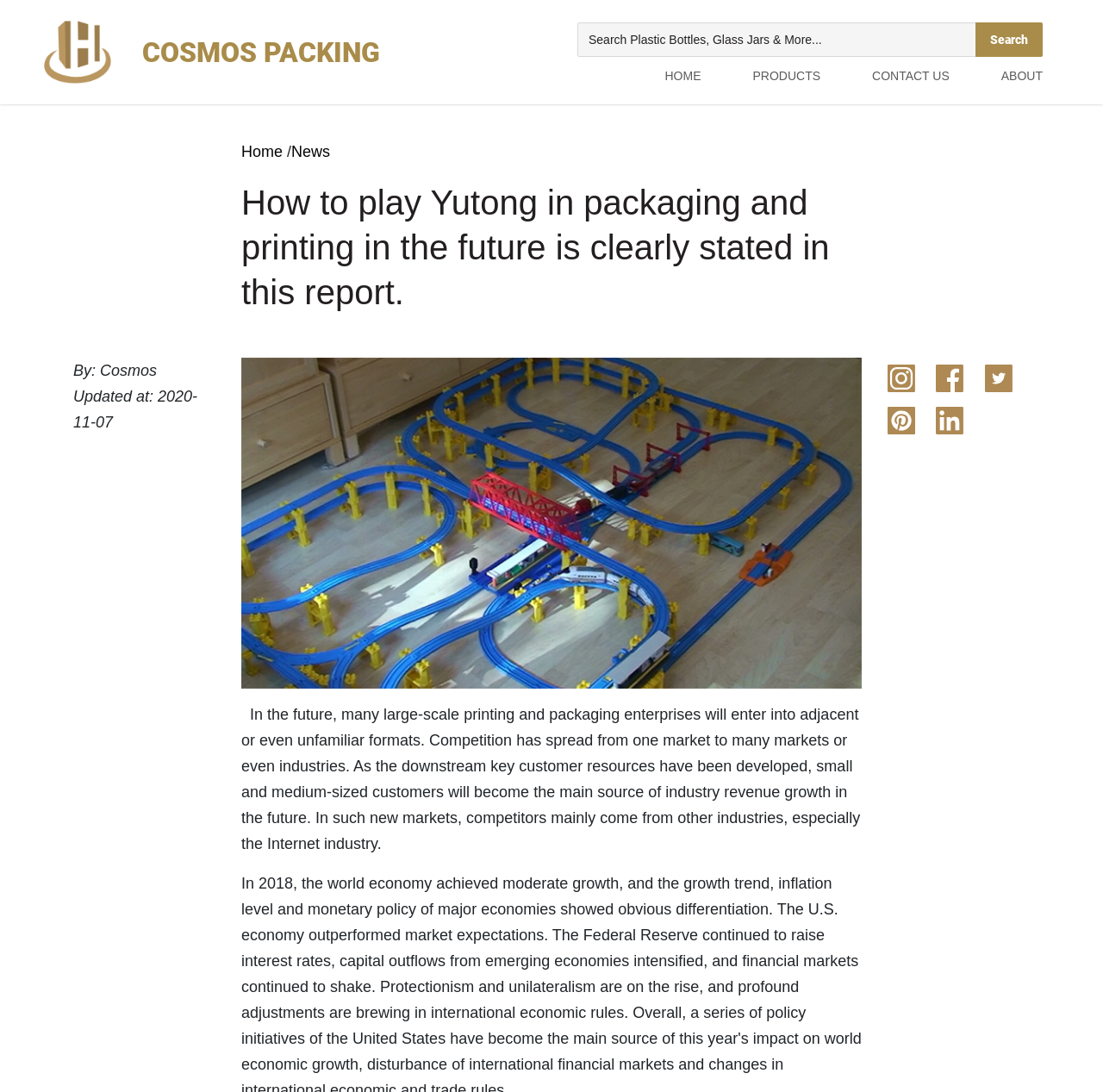What is the date of the report update?
Answer with a single word or short phrase according to what you see in the image.

2020-11-07